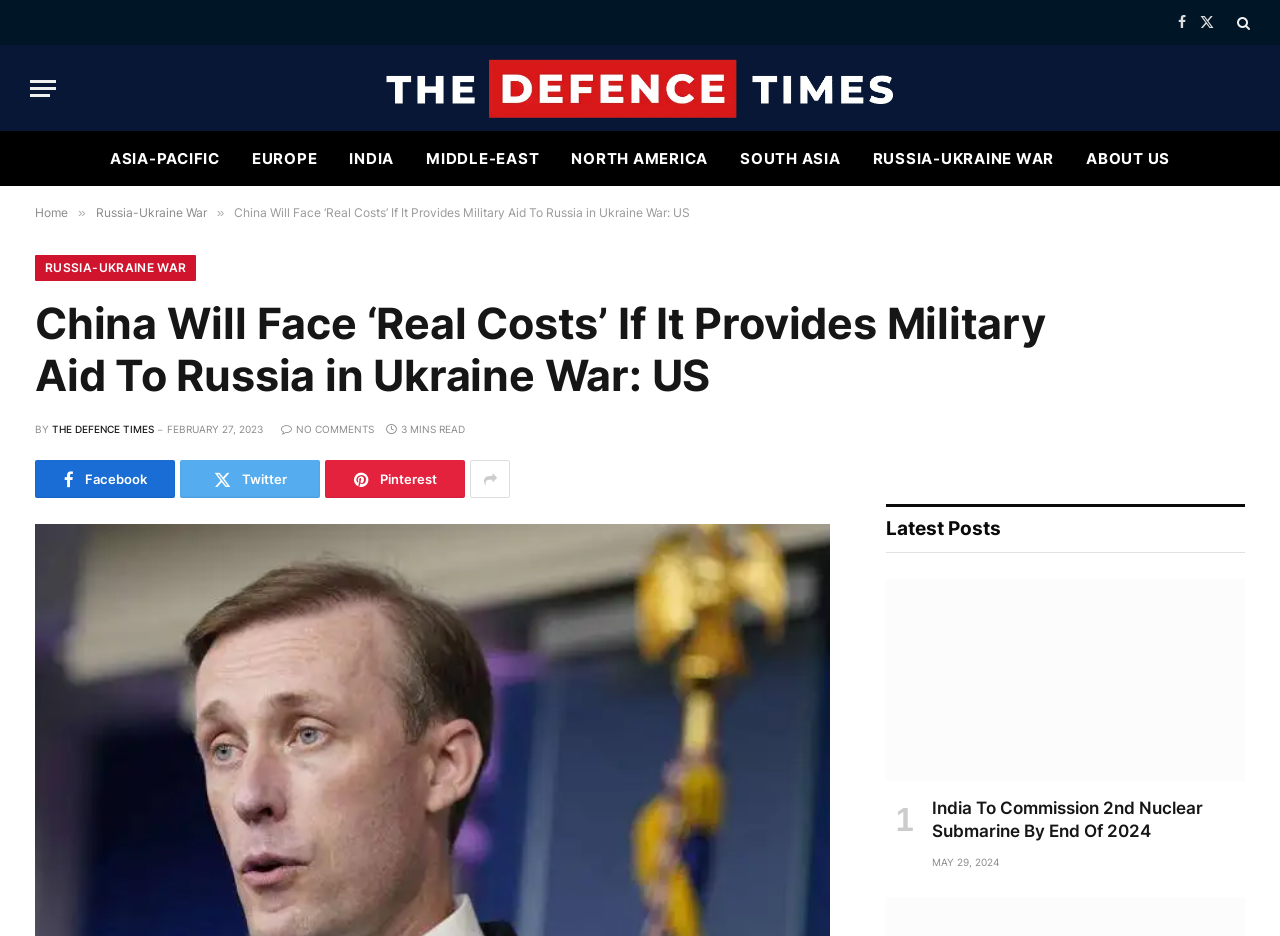What is the date of the latest post?
Refer to the image and give a detailed answer to the query.

I determined the answer by looking at the 'Latest Posts' section at the bottom of the webpage, where I found a list of articles. The first article in the list has a timestamp of 'MAY 29, 2024', which suggests that it is the date of the latest post.